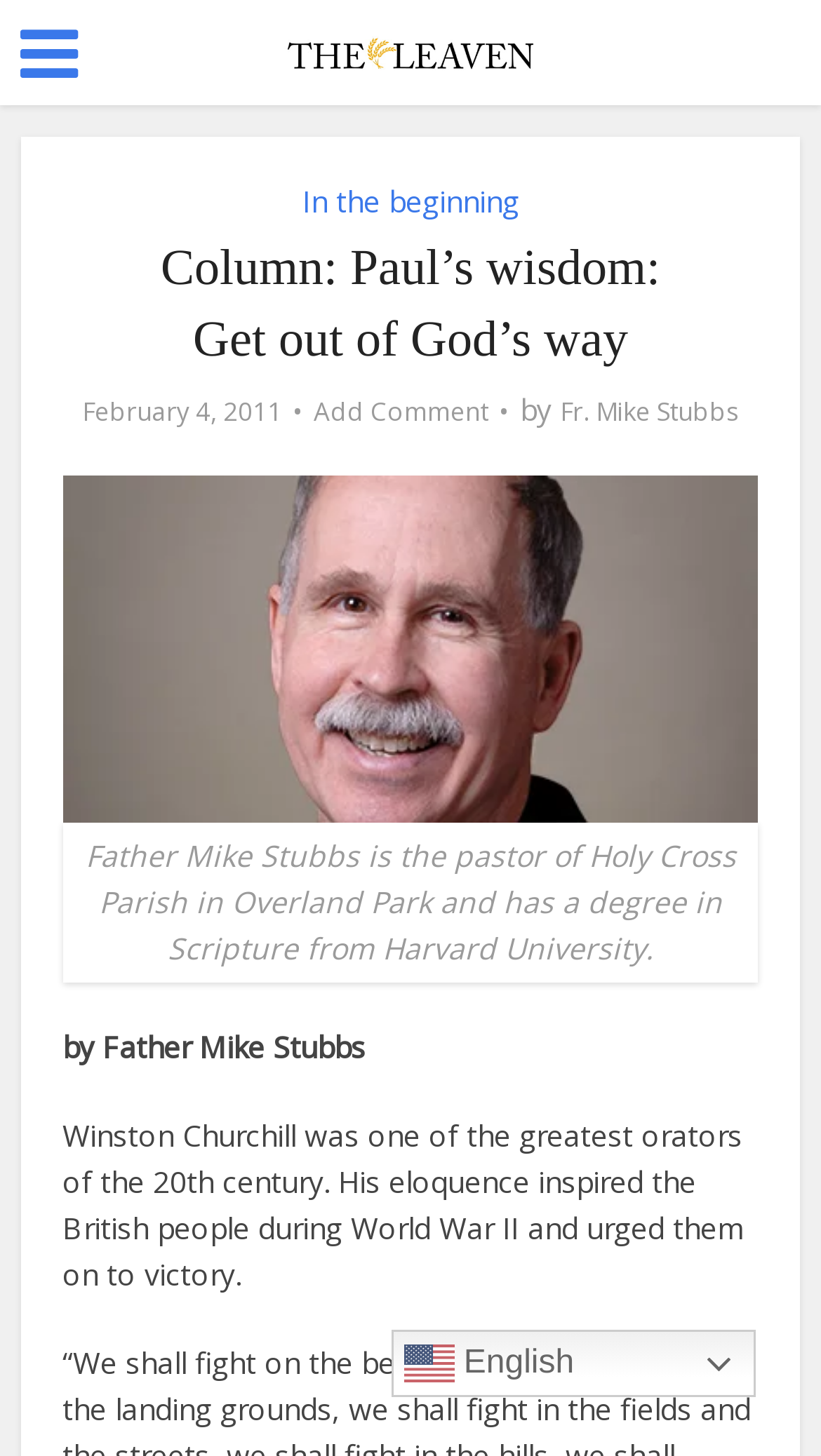Can you find the bounding box coordinates for the UI element given this description: "Fr. Mike Stubbs"? Provide the coordinates as four float numbers between 0 and 1: [left, top, right, bottom].

[0.682, 0.272, 0.9, 0.294]